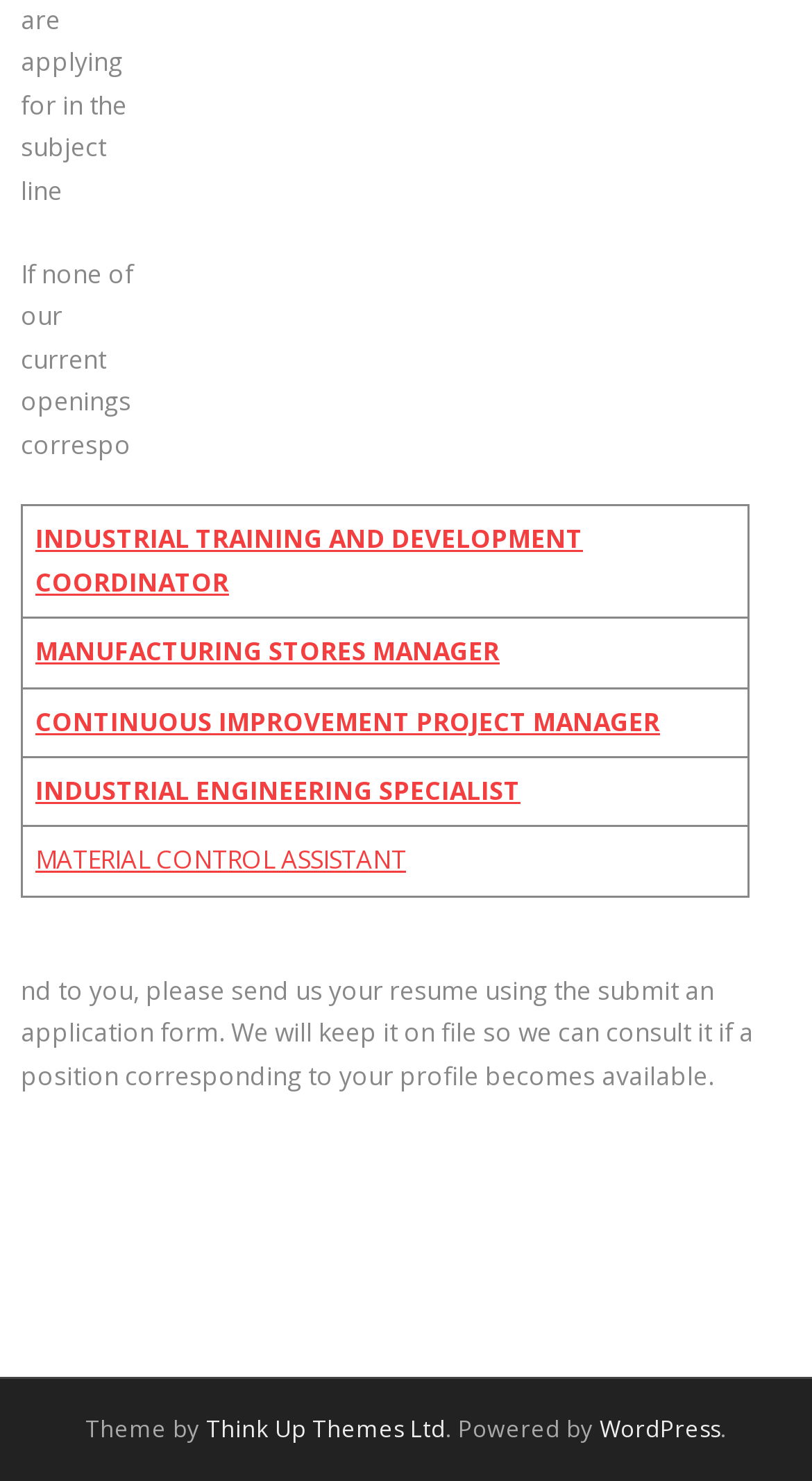Specify the bounding box coordinates of the area that needs to be clicked to achieve the following instruction: "Click on INDUSTRIAL TRAINING AND DEVELOPMENT COORDINATOR".

[0.044, 0.352, 0.718, 0.405]